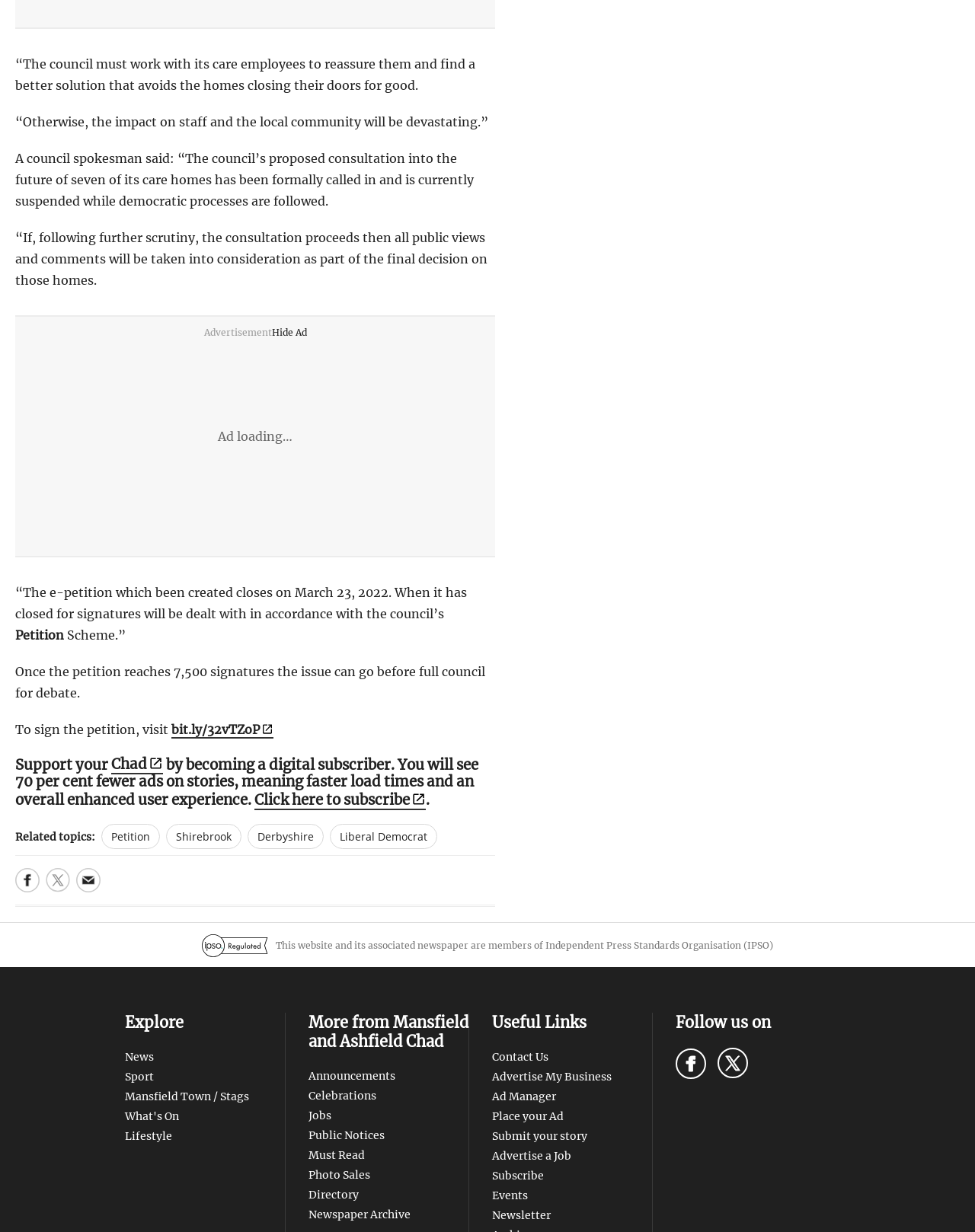Answer the following inquiry with a single word or phrase:
What social media platforms can users follow Mansfield and Ashfield Chad on?

Facebook and Twitter